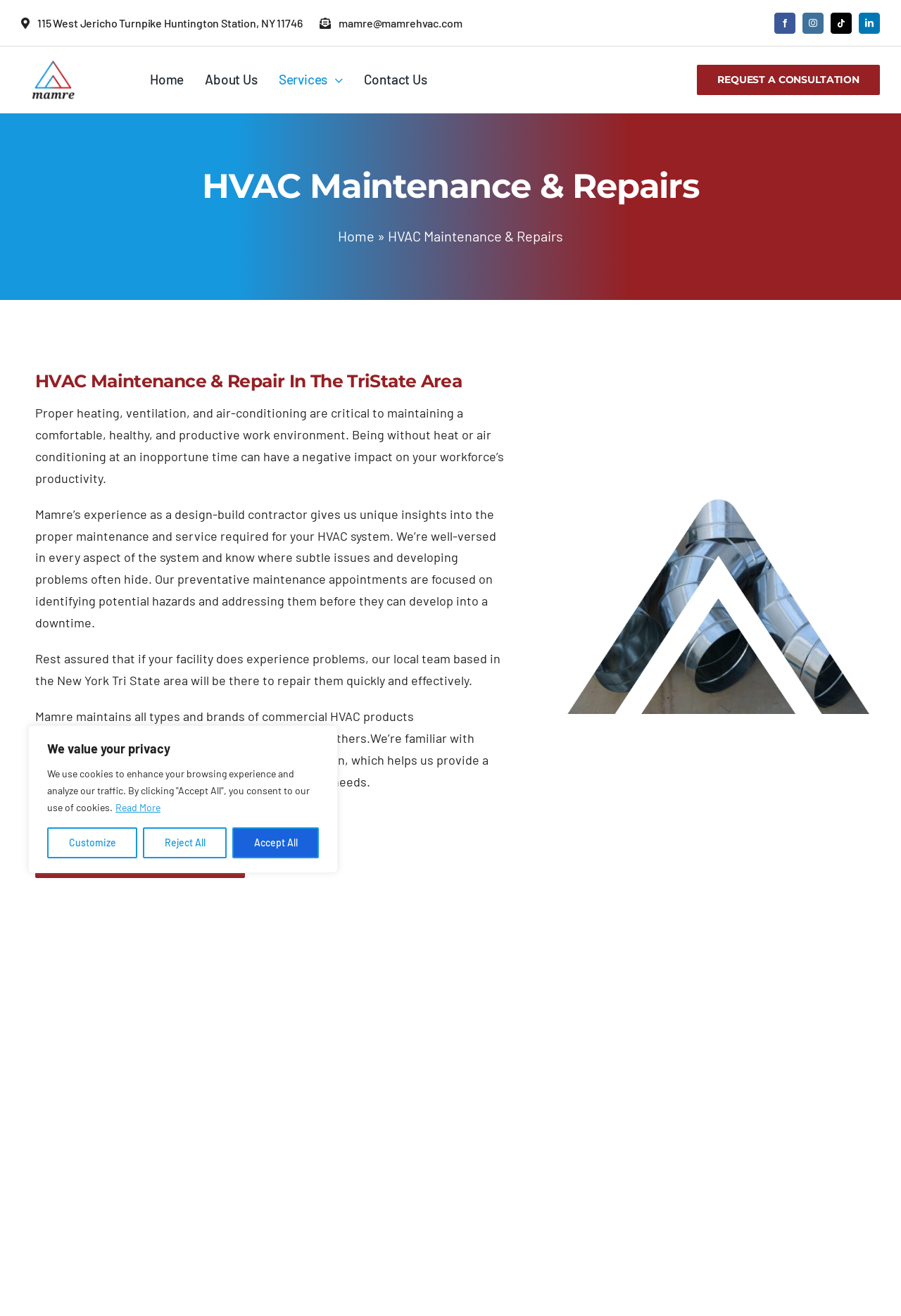Please extract and provide the main headline of the webpage.

HVAC Maintenance & Repair In The TriState Area